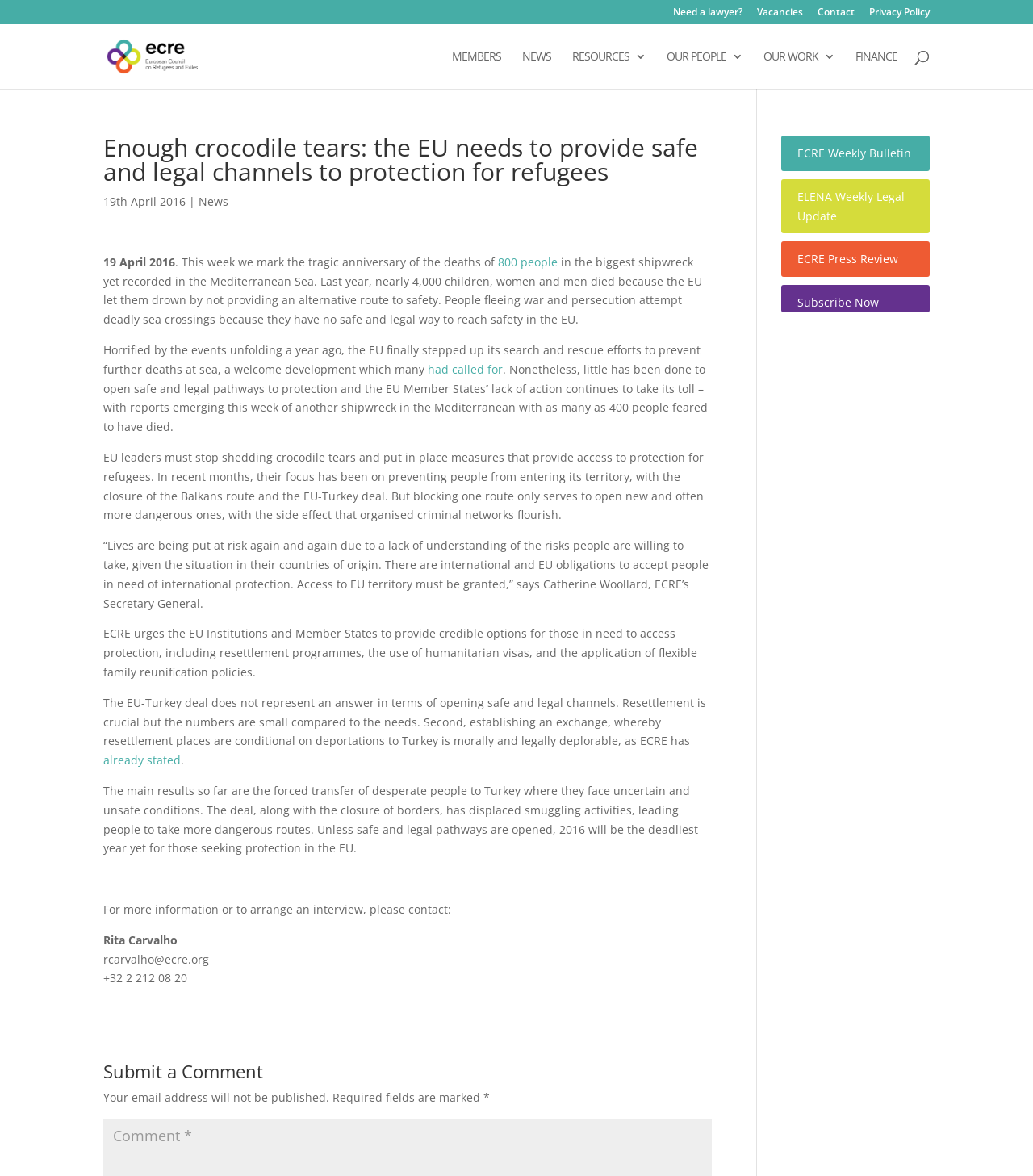Answer this question in one word or a short phrase: What is the contact email address?

rcarvalho@ecre.org